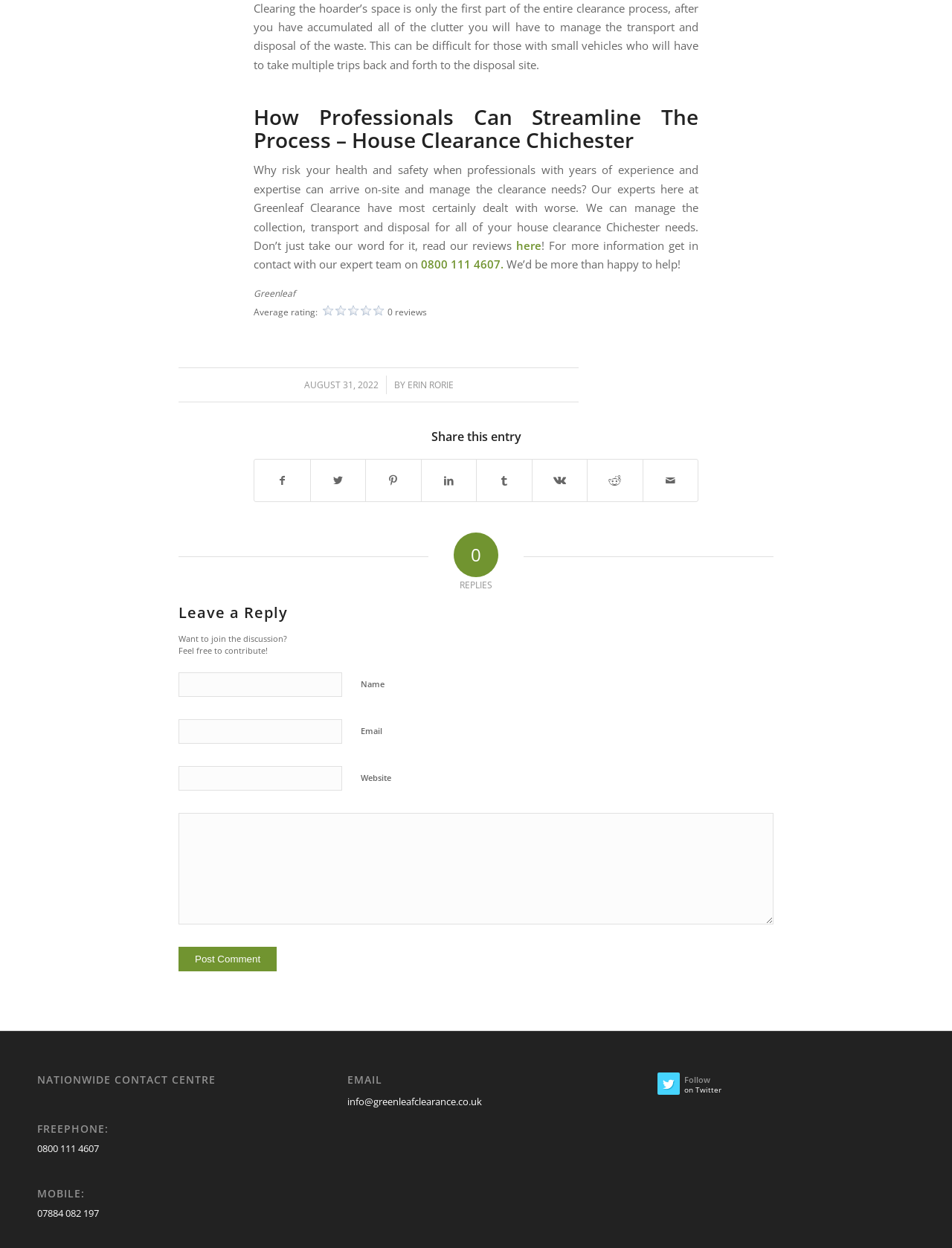How many social media platforms can you share this article on?
Please give a detailed and elaborate answer to the question based on the image.

I counted the number of social media links provided at the bottom of the article, which are Facebook, Twitter, Pinterest, LinkedIn, Tumblr, Vk, Reddit, and Mail. There are 8 social media platforms in total.